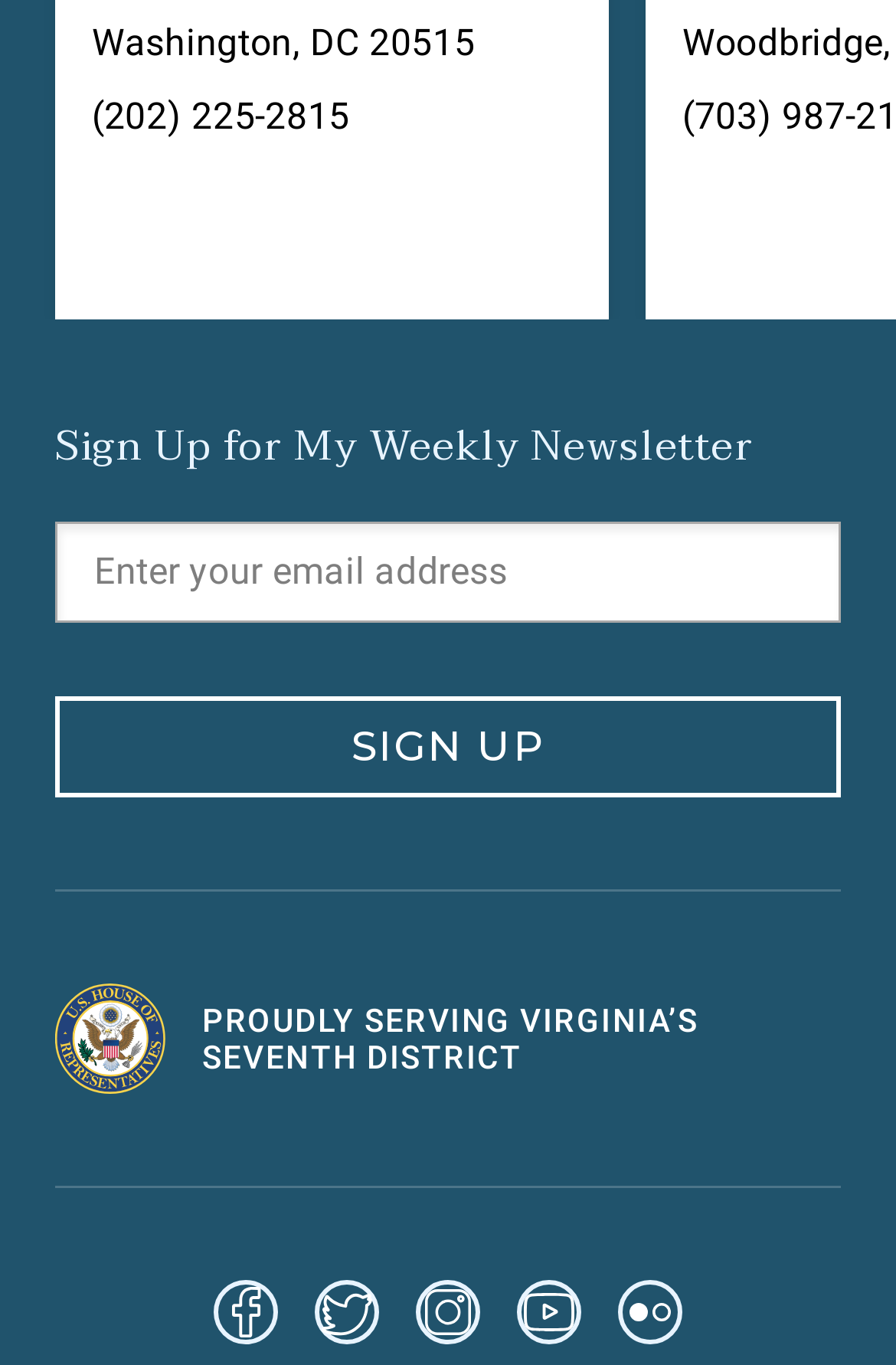Please specify the coordinates of the bounding box for the element that should be clicked to carry out this instruction: "Call the office". The coordinates must be four float numbers between 0 and 1, formatted as [left, top, right, bottom].

[0.103, 0.069, 0.391, 0.101]